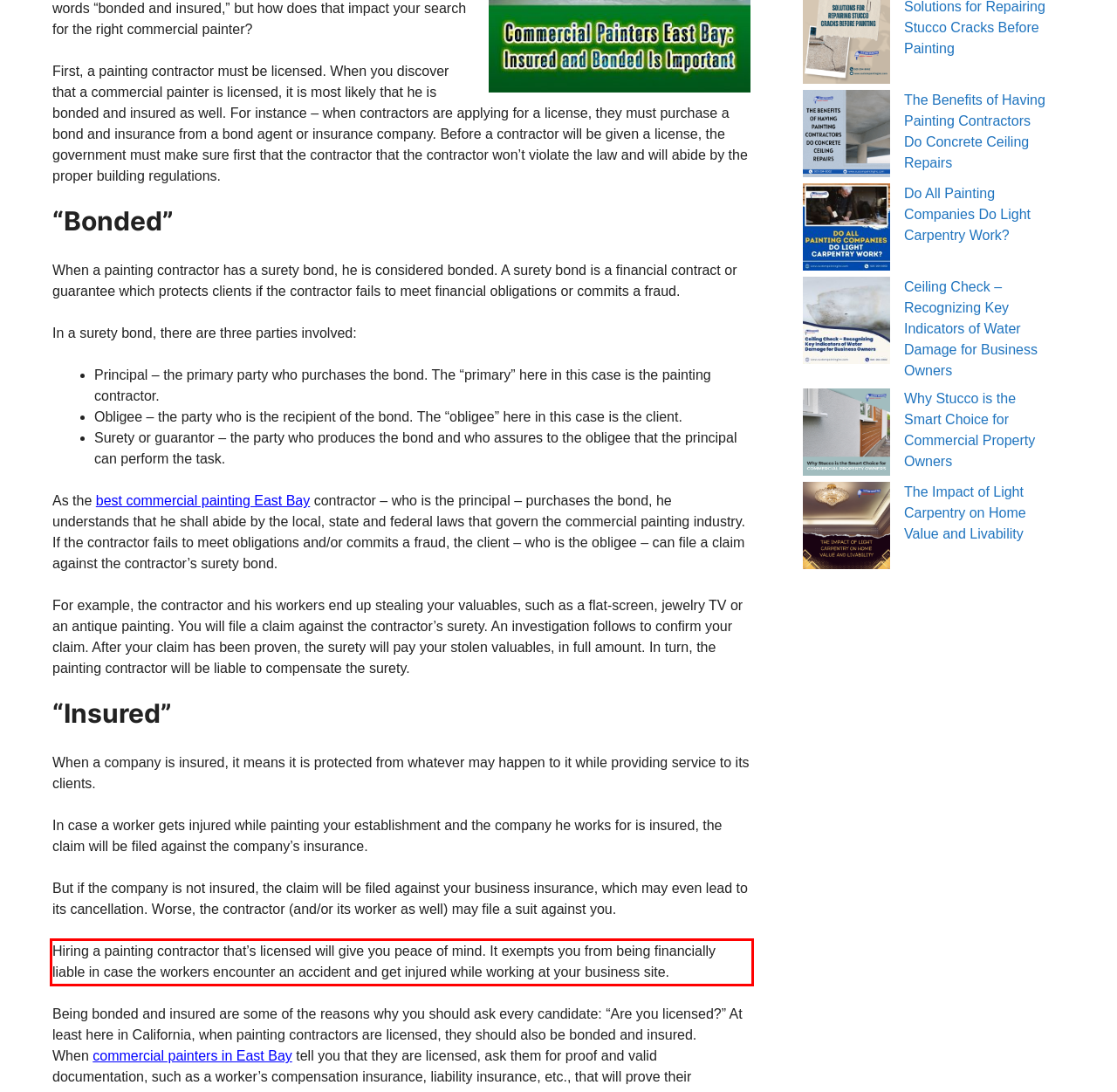In the given screenshot, locate the red bounding box and extract the text content from within it.

Hiring a painting contractor that’s licensed will give you peace of mind. It exempts you from being financially liable in case the workers encounter an accident and get injured while working at your business site.